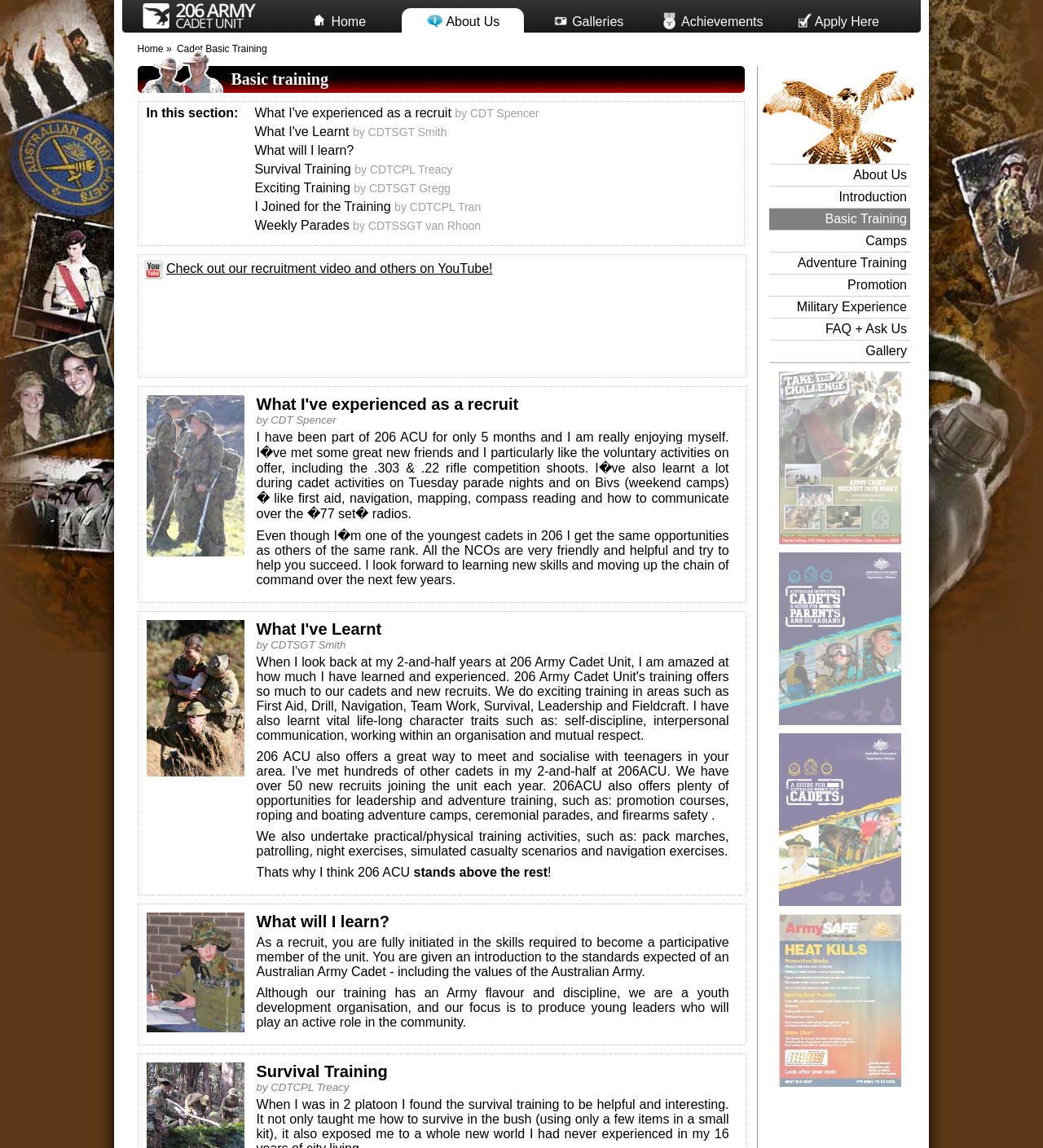Answer the question in one word or a short phrase:
What is the name of the unit?

206 ACU